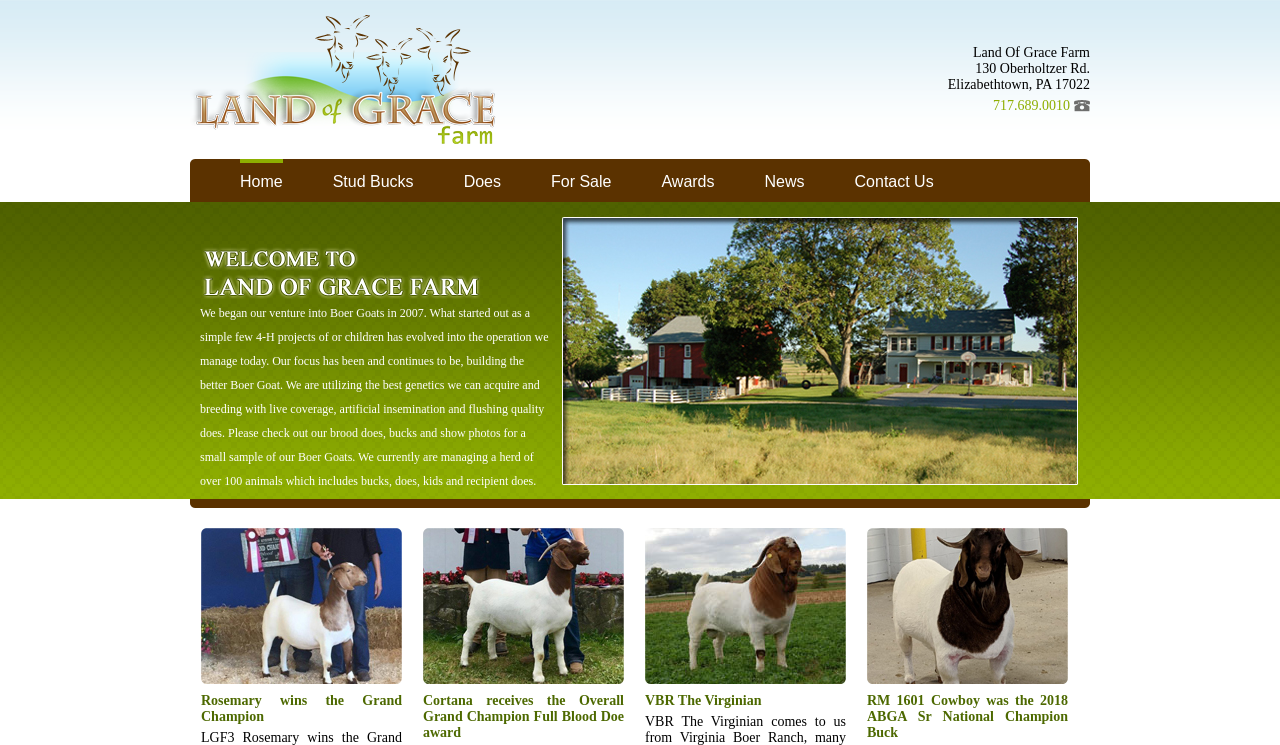Determine the bounding box coordinates of the target area to click to execute the following instruction: "Read about the farm's history."

[0.156, 0.411, 0.429, 0.655]